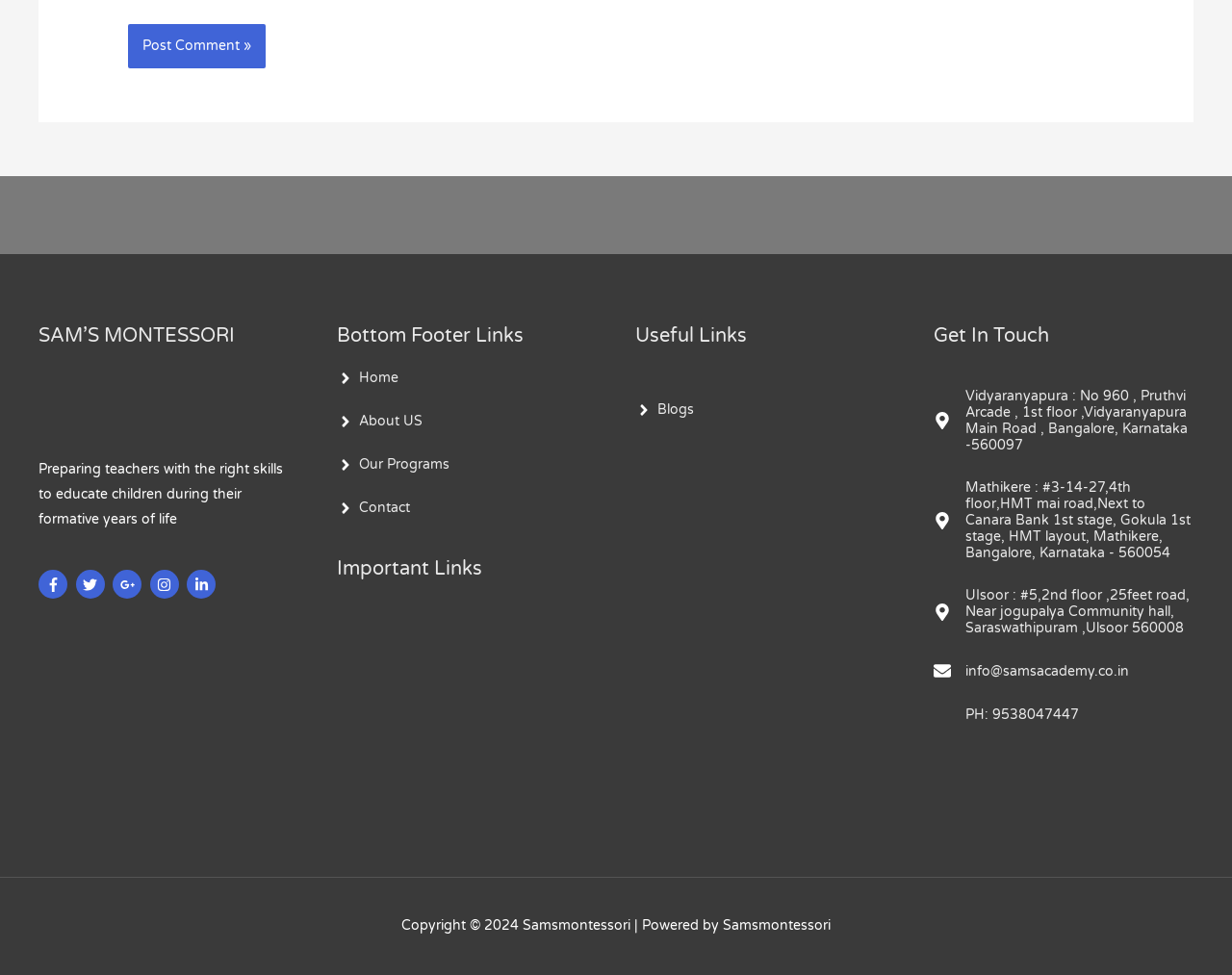What are the locations of the academy?
Examine the image and give a concise answer in one word or a short phrase.

Vidyaranyapura, Mathikere, UIsoor